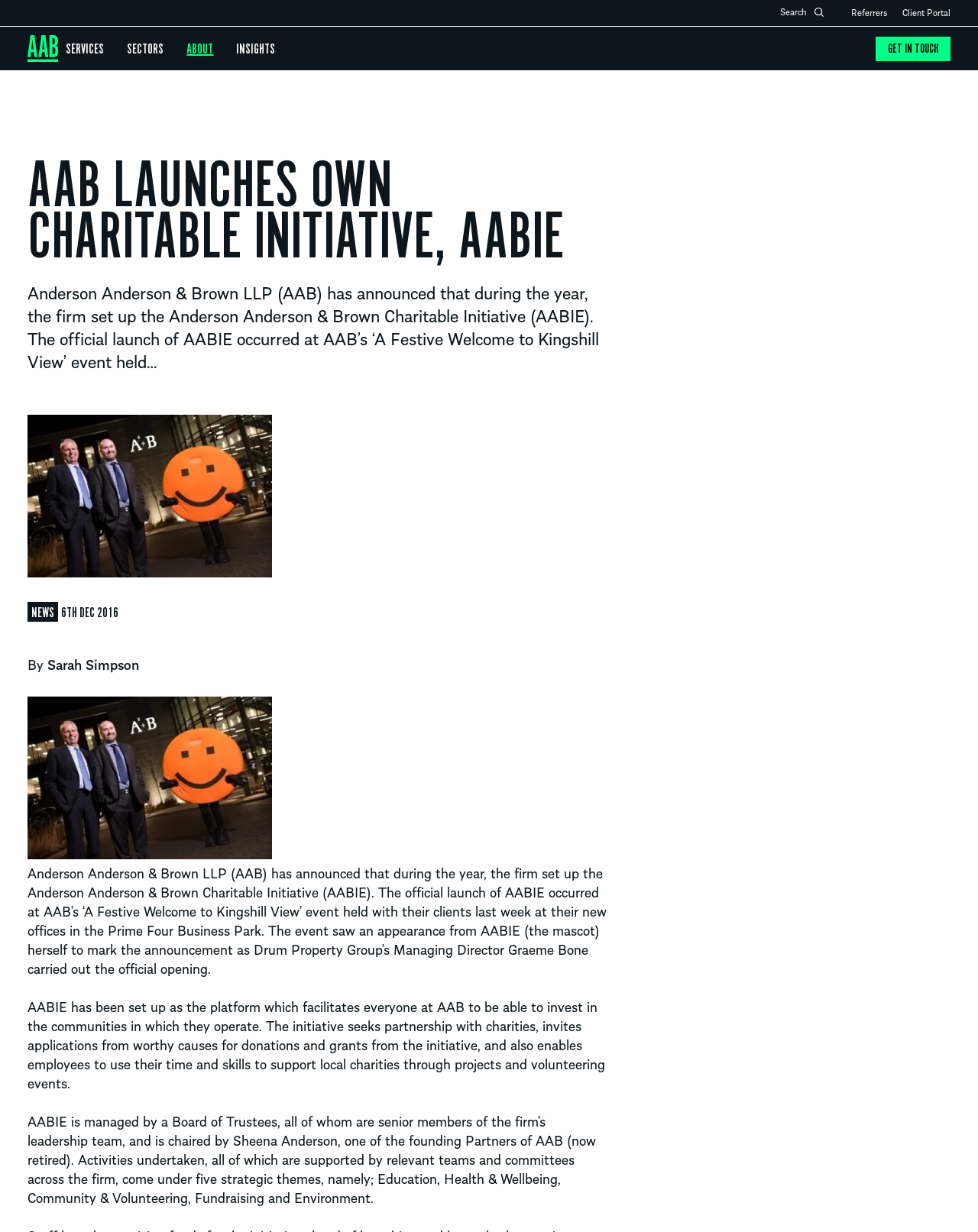Reply to the question with a single word or phrase:
What is the date of the news article?

6th Dec 2016